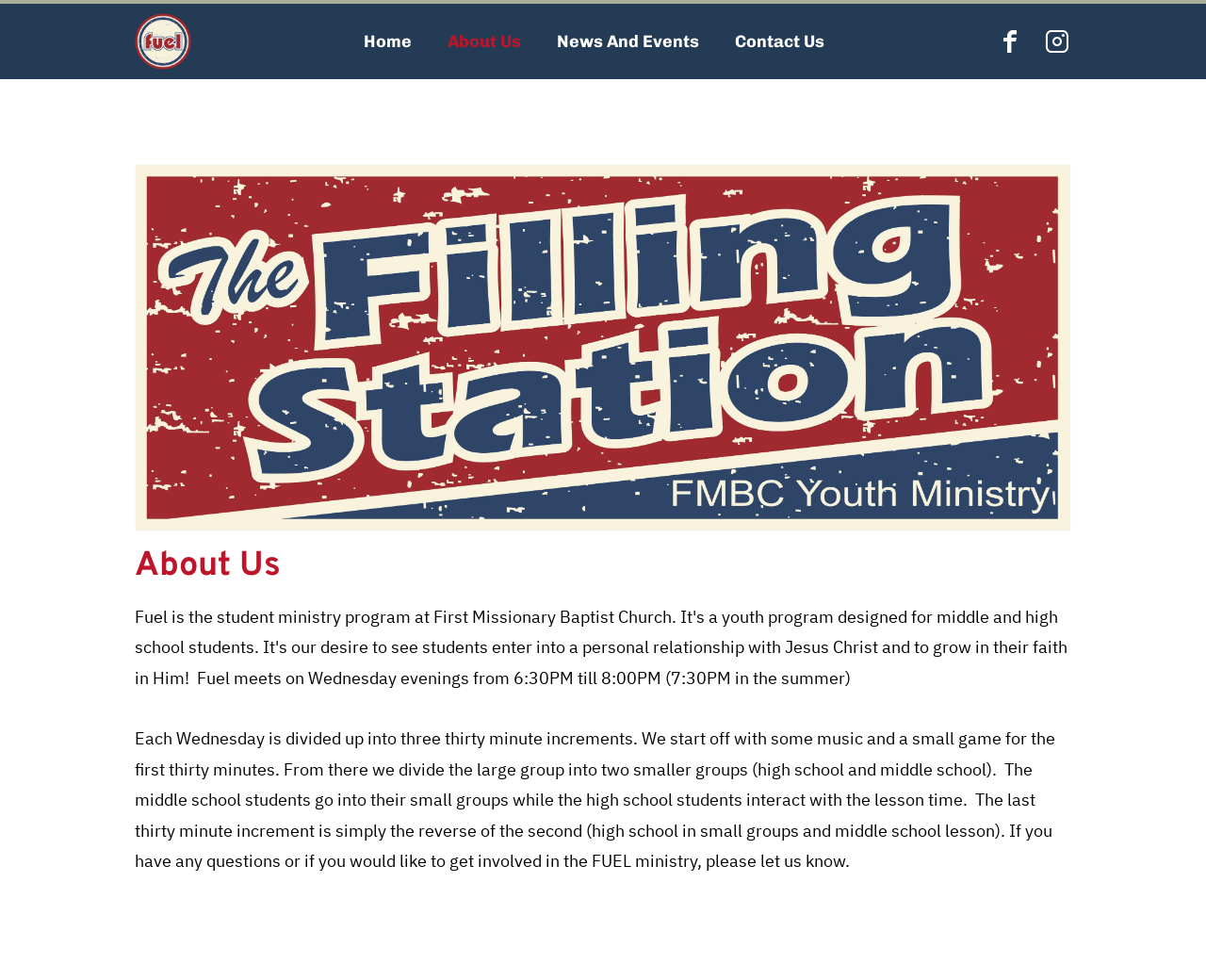Find the bounding box coordinates for the HTML element described as: "Contact Us". The coordinates should consist of four float values between 0 and 1, i.e., [left, top, right, bottom].

[0.598, 0.025, 0.694, 0.06]